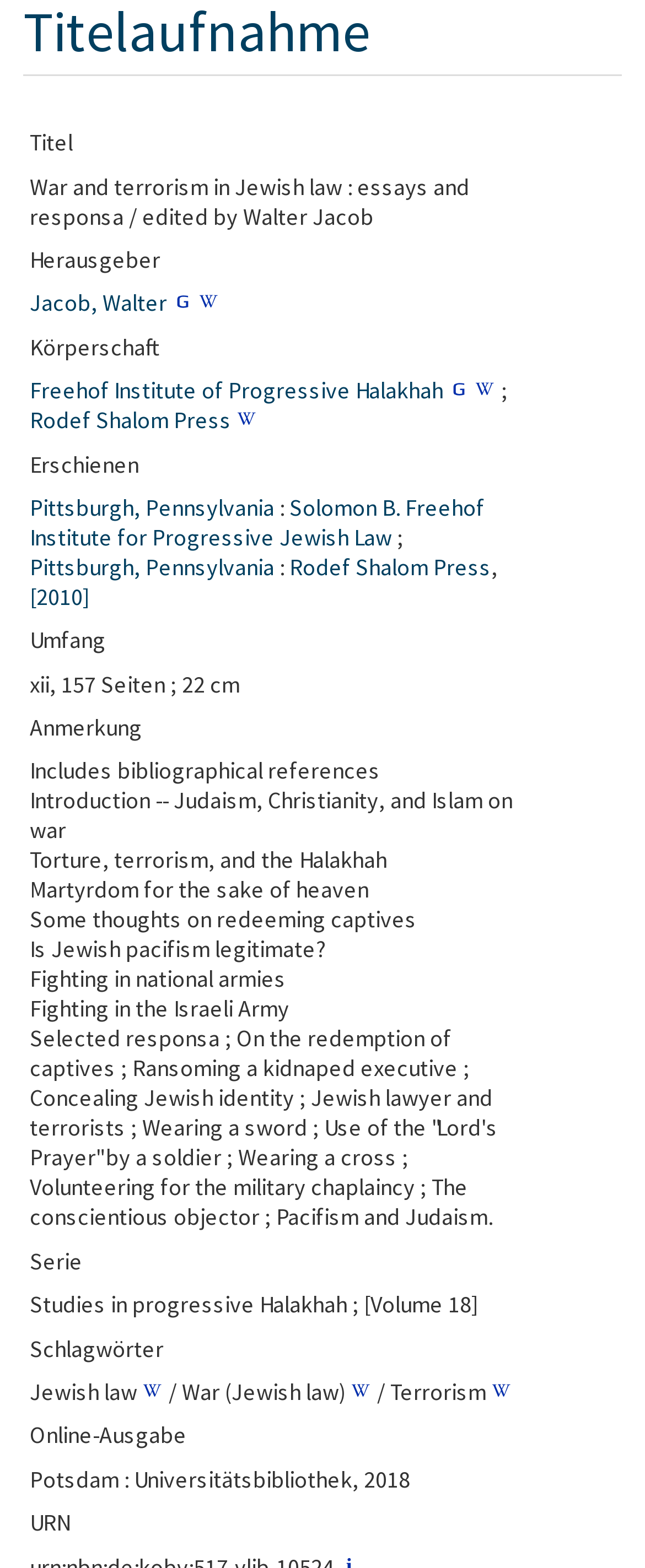Based on the description "[2010]", find the bounding box of the specified UI element.

[0.046, 0.371, 0.138, 0.39]